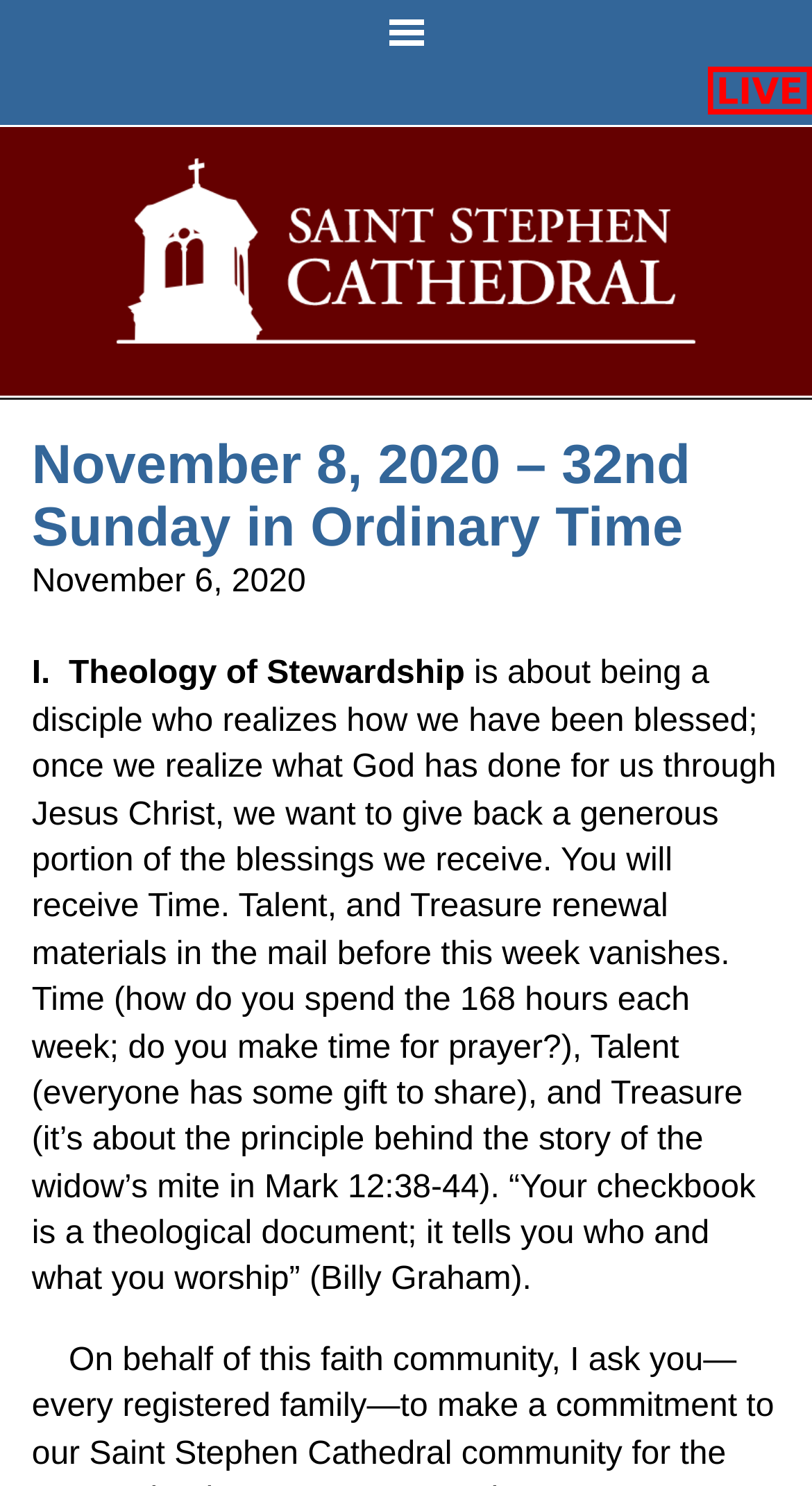Please indicate the bounding box coordinates for the clickable area to complete the following task: "Click on News". The coordinates should be specified as four float numbers between 0 and 1, i.e., [left, top, right, bottom].

[0.0, 0.045, 0.082, 0.115]